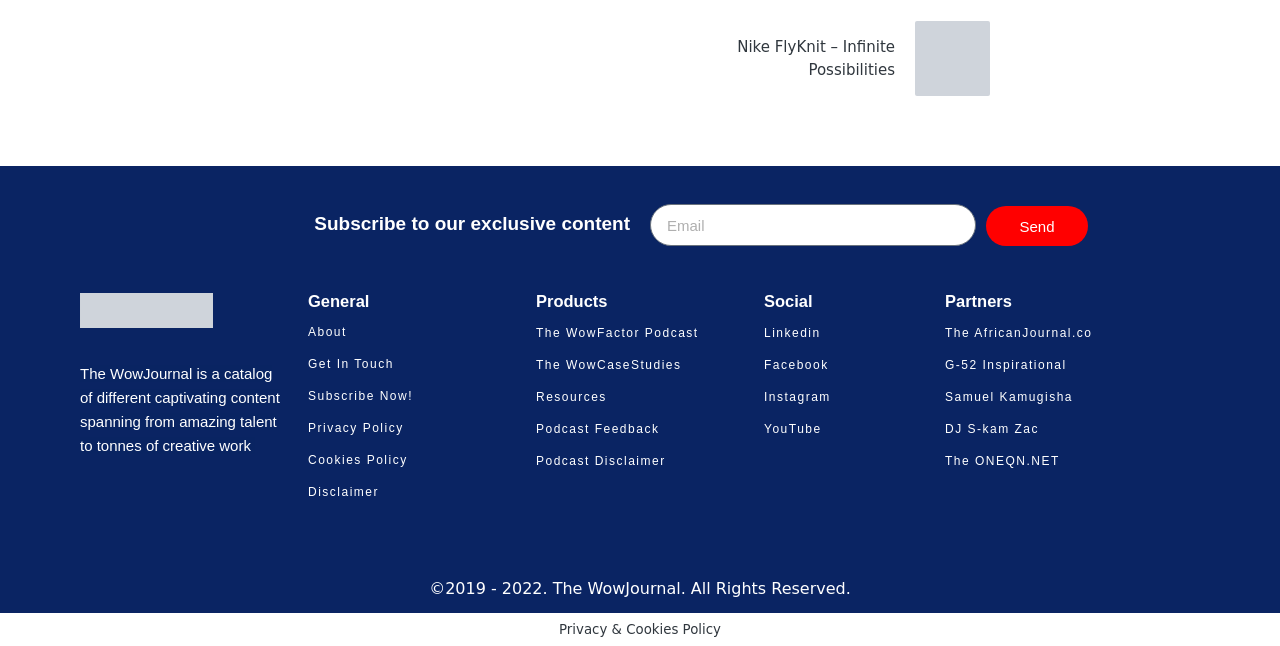Please identify the bounding box coordinates of the area that needs to be clicked to fulfill the following instruction: "Visit the About page."

[0.241, 0.503, 0.271, 0.524]